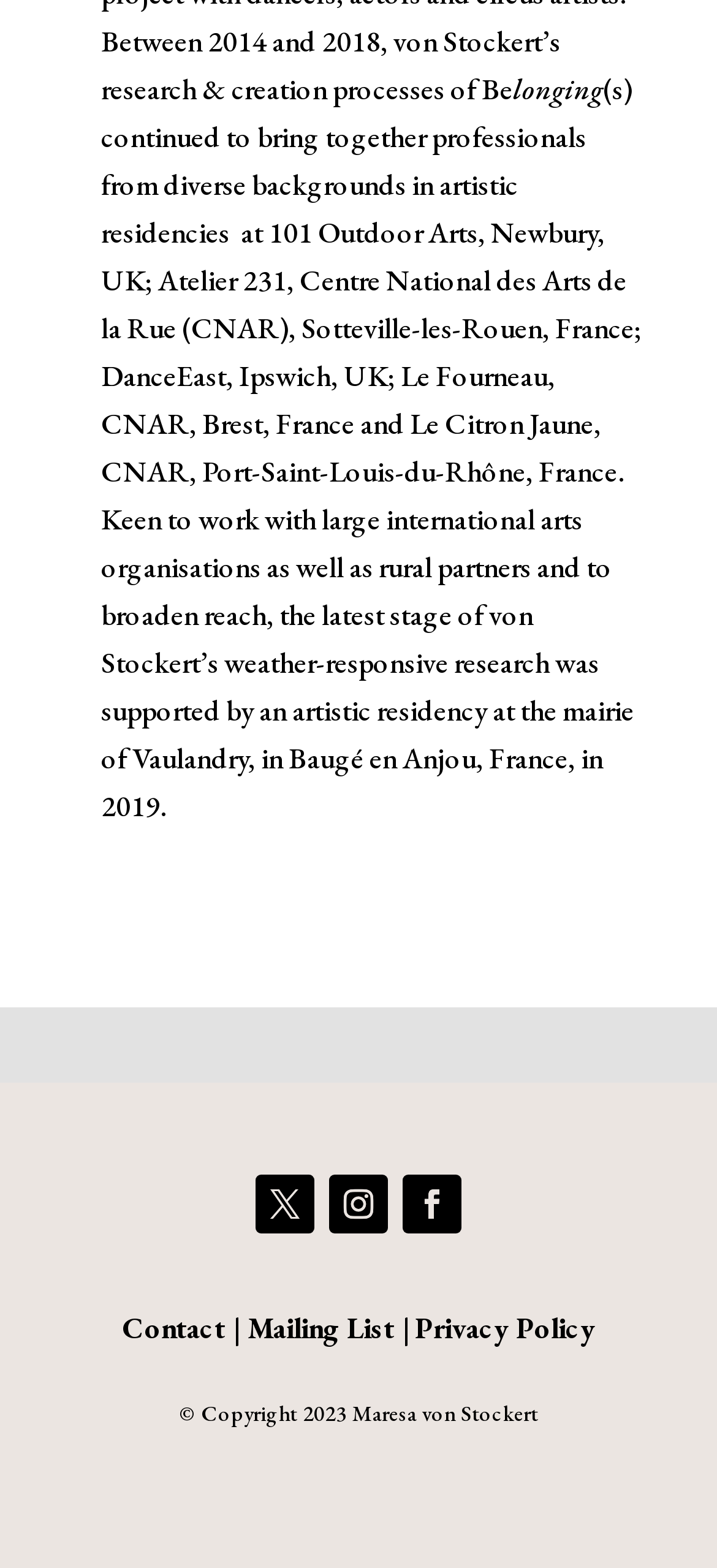With reference to the screenshot, provide a detailed response to the question below:
How many artistic residencies are mentioned?

The text mentions six artistic residencies, including 101 Outdoor Arts in Newbury, UK; Atelier 231 in Sotteville-les-Rouen, France; DanceEast in Ipswich, UK; Le Fourneau in Brest, France; Le Citron Jaune in Port-Saint-Louis-du-Rhône, France; and the mairie of Vaulandry in Baugé en Anjou, France.